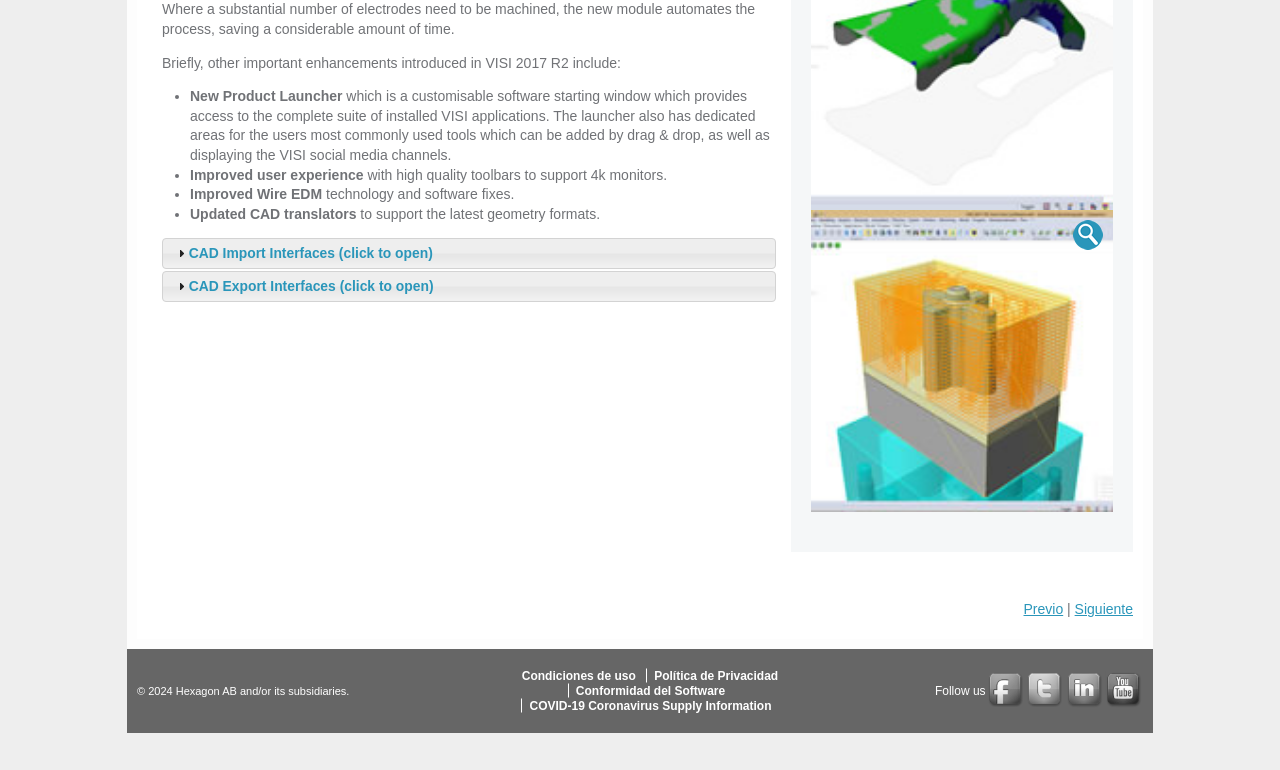What is the purpose of the new module in VISI 2017 R2?
Look at the image and answer the question with a single word or phrase.

To automate electrode machining